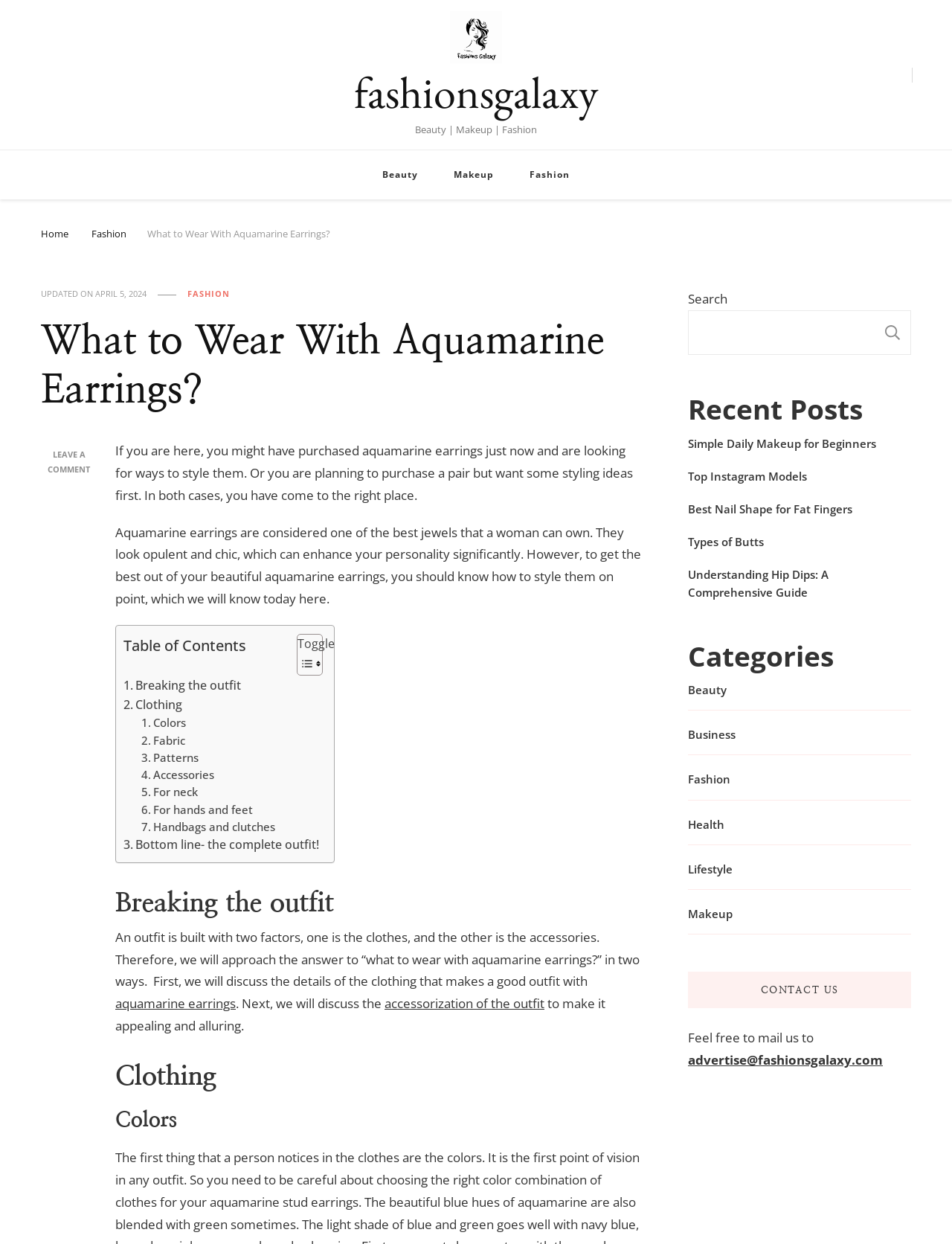Please look at the image and answer the question with a detailed explanation: How many links are provided in the 'Table of Contents'?

The 'Table of Contents' provides nine links to different sections of the webpage, including 'Breaking the outfit', 'Clothing', 'Colors', and others, as shown in the webpage.